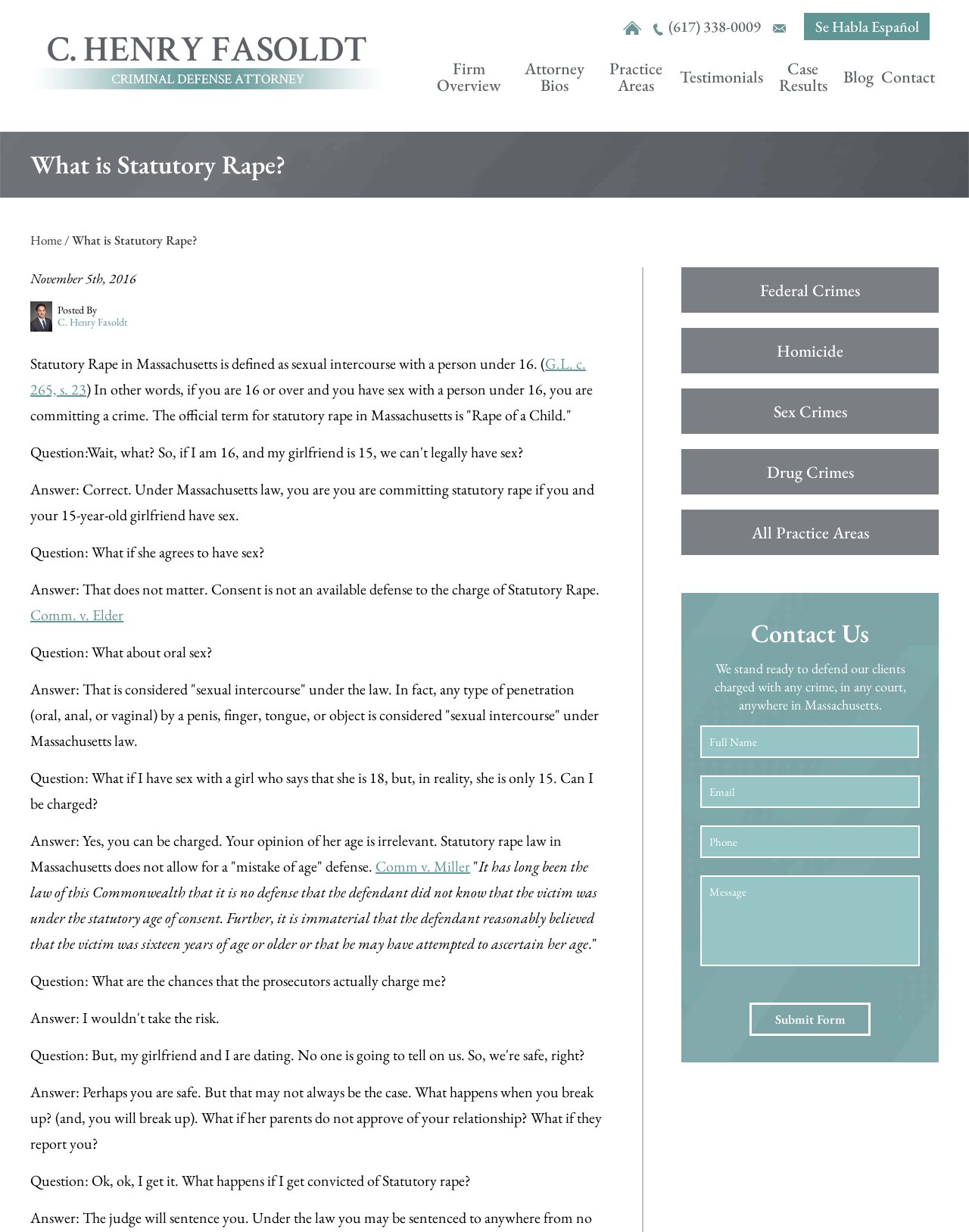What is the definition of Statutory Rape in Massachusetts?
Using the information presented in the image, please offer a detailed response to the question.

According to the webpage, Statutory Rape in Massachusetts is defined as sexual intercourse with a person under 16, as stated in the text 'Statutory Rape in Massachusetts is defined as sexual intercourse with a person under 16.'